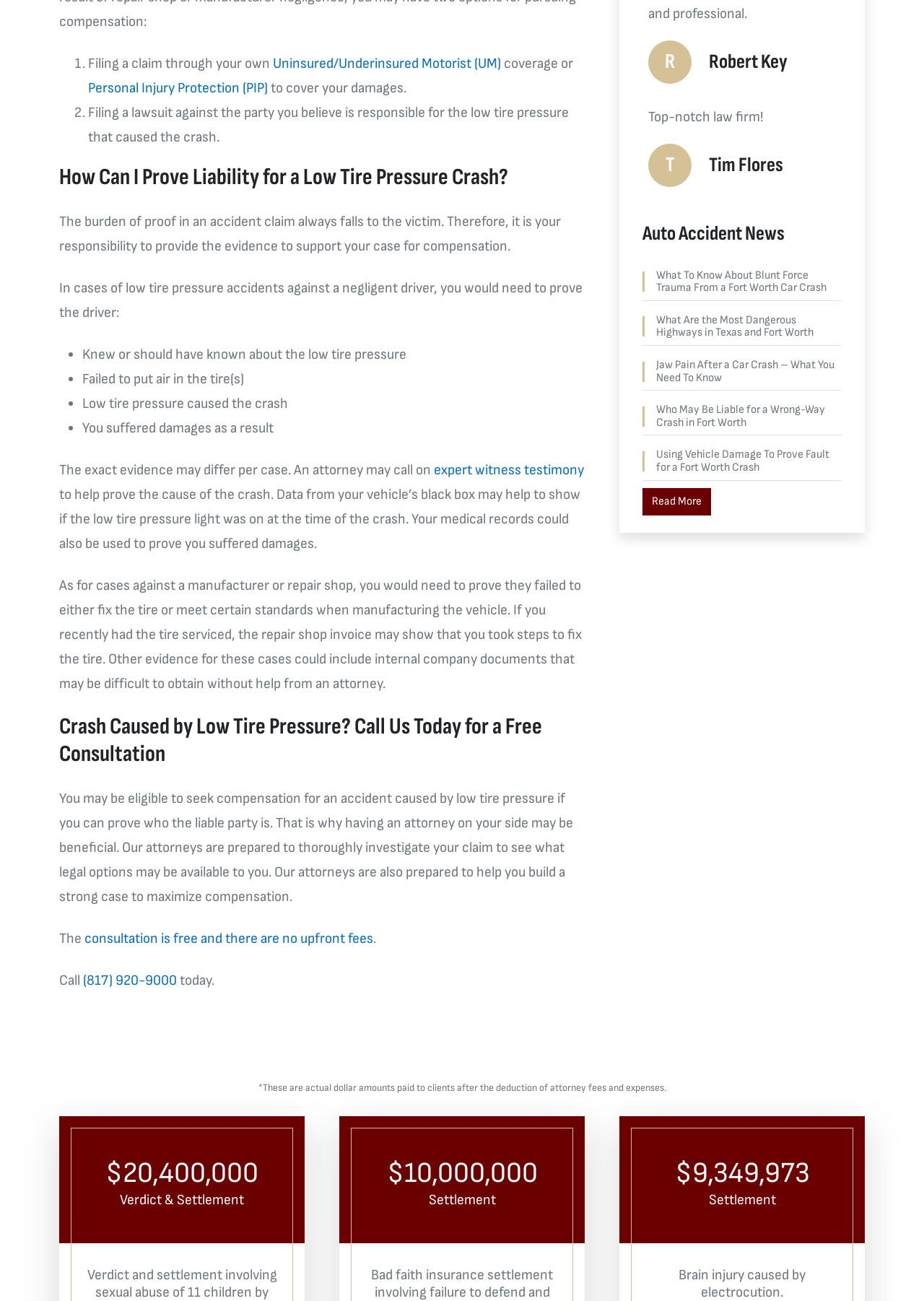Please pinpoint the bounding box coordinates for the region I should click to adhere to this instruction: "Click on 'Read More' link".

[0.695, 0.375, 0.77, 0.396]